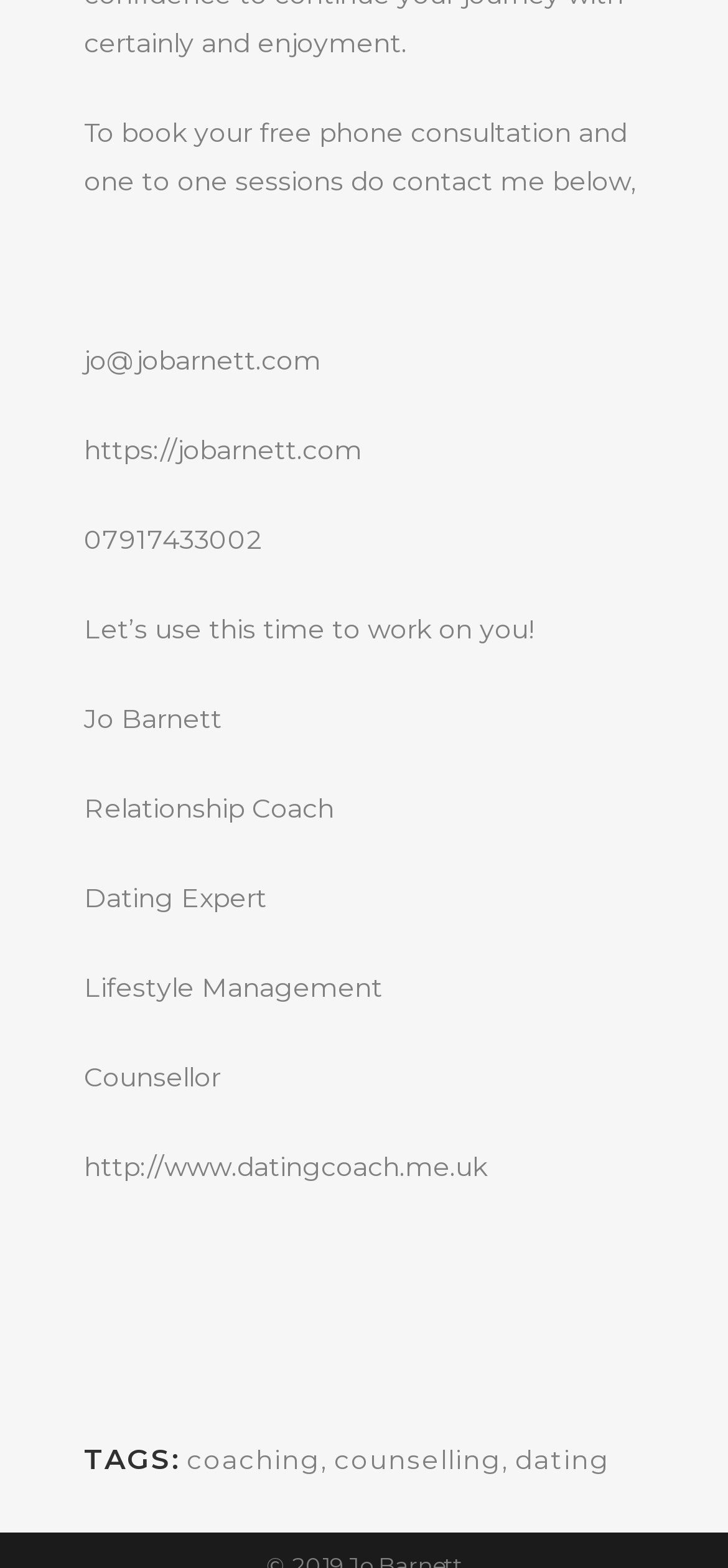Please provide a brief answer to the following inquiry using a single word or phrase:
How can you contact Jo Barnett?

Phone or Email